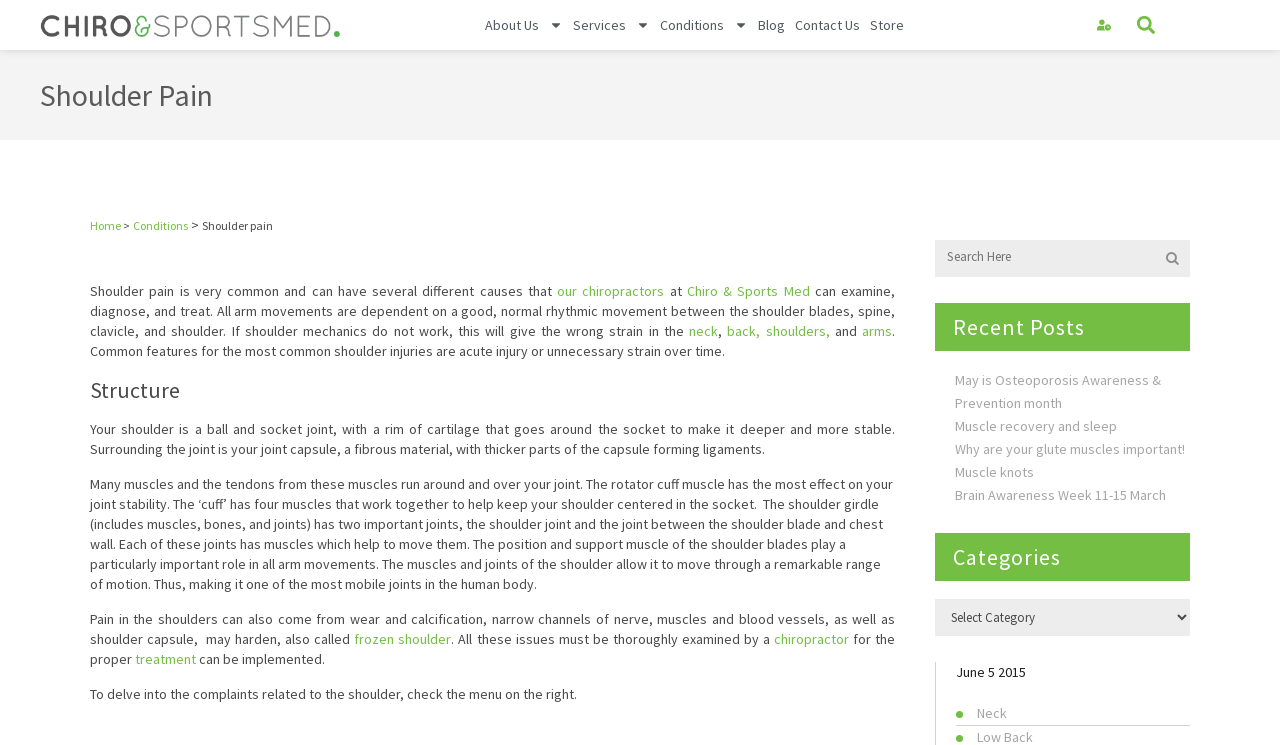Determine the bounding box coordinates of the section I need to click to execute the following instruction: "Read the 'Shoulder Pain' article". Provide the coordinates as four float numbers between 0 and 1, i.e., [left, top, right, bottom].

[0.031, 0.107, 0.969, 0.148]